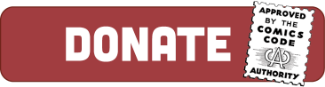Provide a brief response to the question below using a single word or phrase: 
What is the badge in the top right corner for?

Approved by the Comics Code Authority